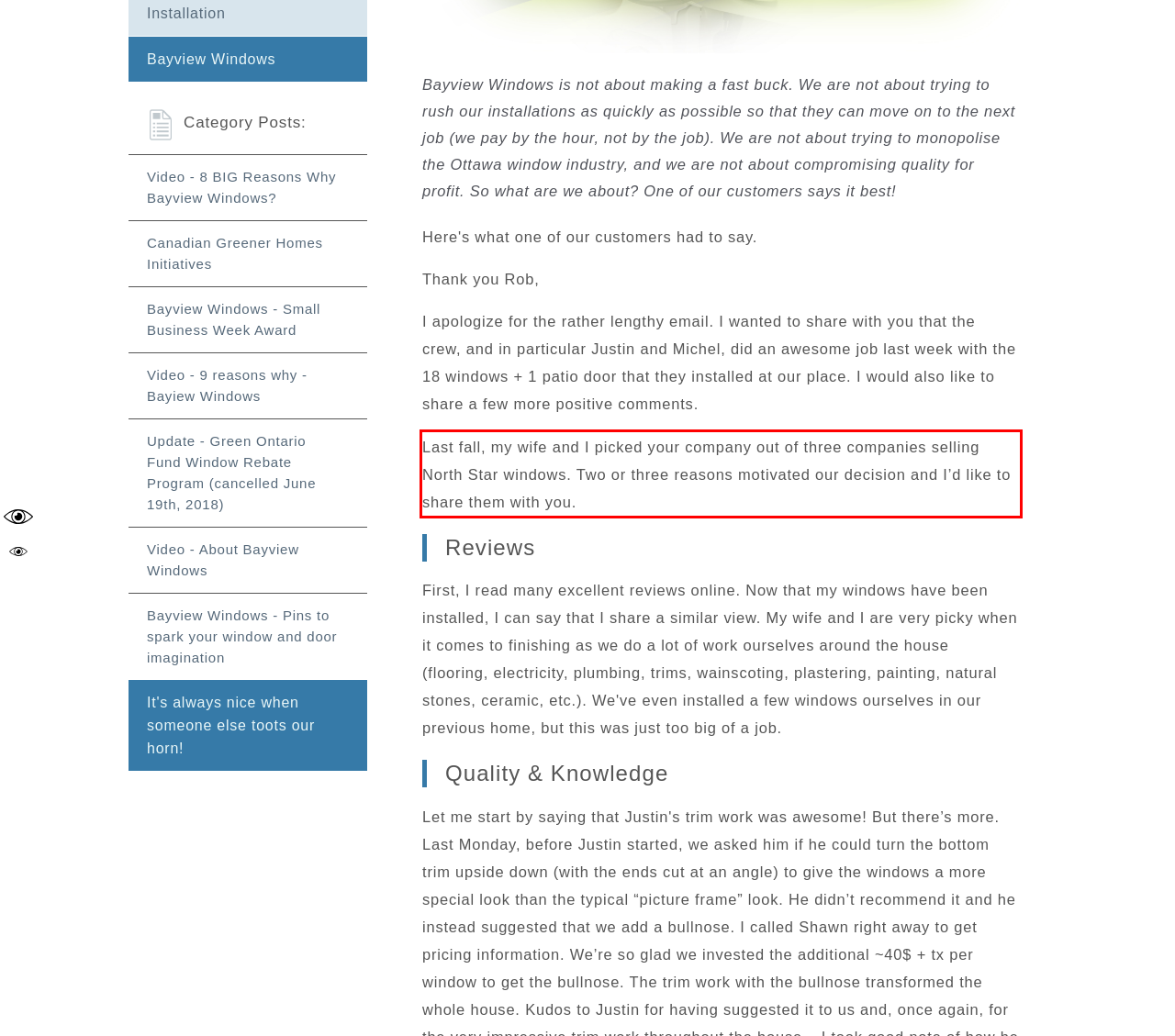Review the webpage screenshot provided, and perform OCR to extract the text from the red bounding box.

Last fall, my wife and I picked your company out of three companies selling North Star windows. Two or three reasons motivated our decision and I’d like to share them with you.